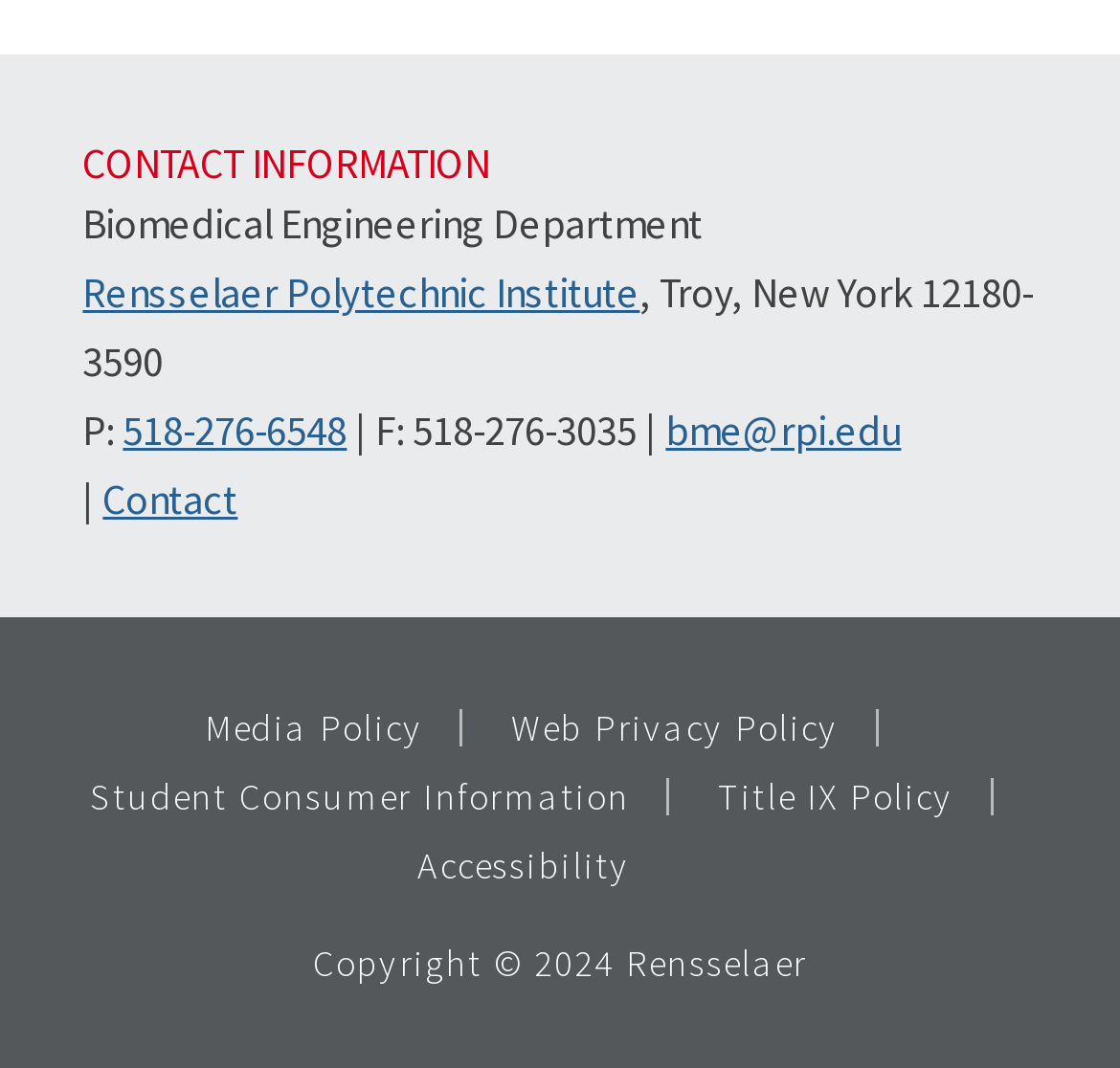What is the name of the institution?
Using the image as a reference, give a one-word or short phrase answer.

Rensselaer Polytechnic Institute